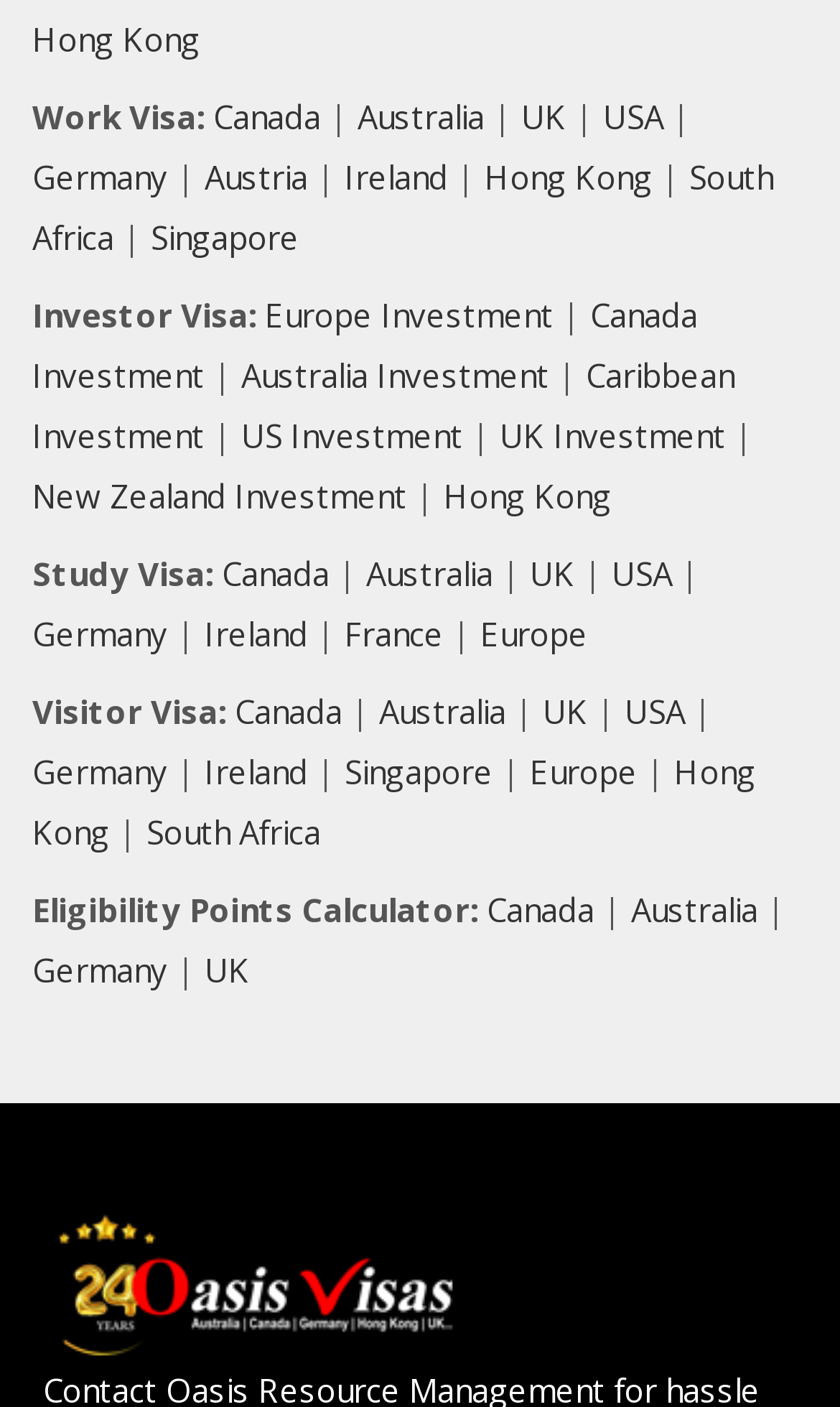Provide a one-word or brief phrase answer to the question:
What type of visa is 'Work Visa:' related to?

Work